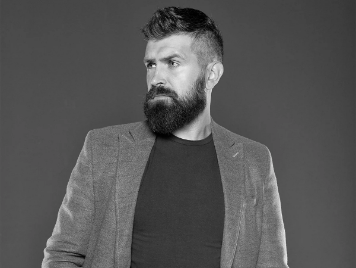Describe all the elements in the image with great detail.

This striking monochrome image features a man showcasing a stylish and modern haircut, complemented by a well-groomed beard. He exudes confidence, dressed in a fitted black top and a textured gray blazer, which adds a touch of sophistication. The carefully styled hair, featuring a neat fade and textured top, enhances his strong profile and emphasizes his thoughtful expression as he gazes to the side. This look exemplifies not just a haircut, but a complete style statement, perfect for those considering a fresh new appearance as they venture out again.